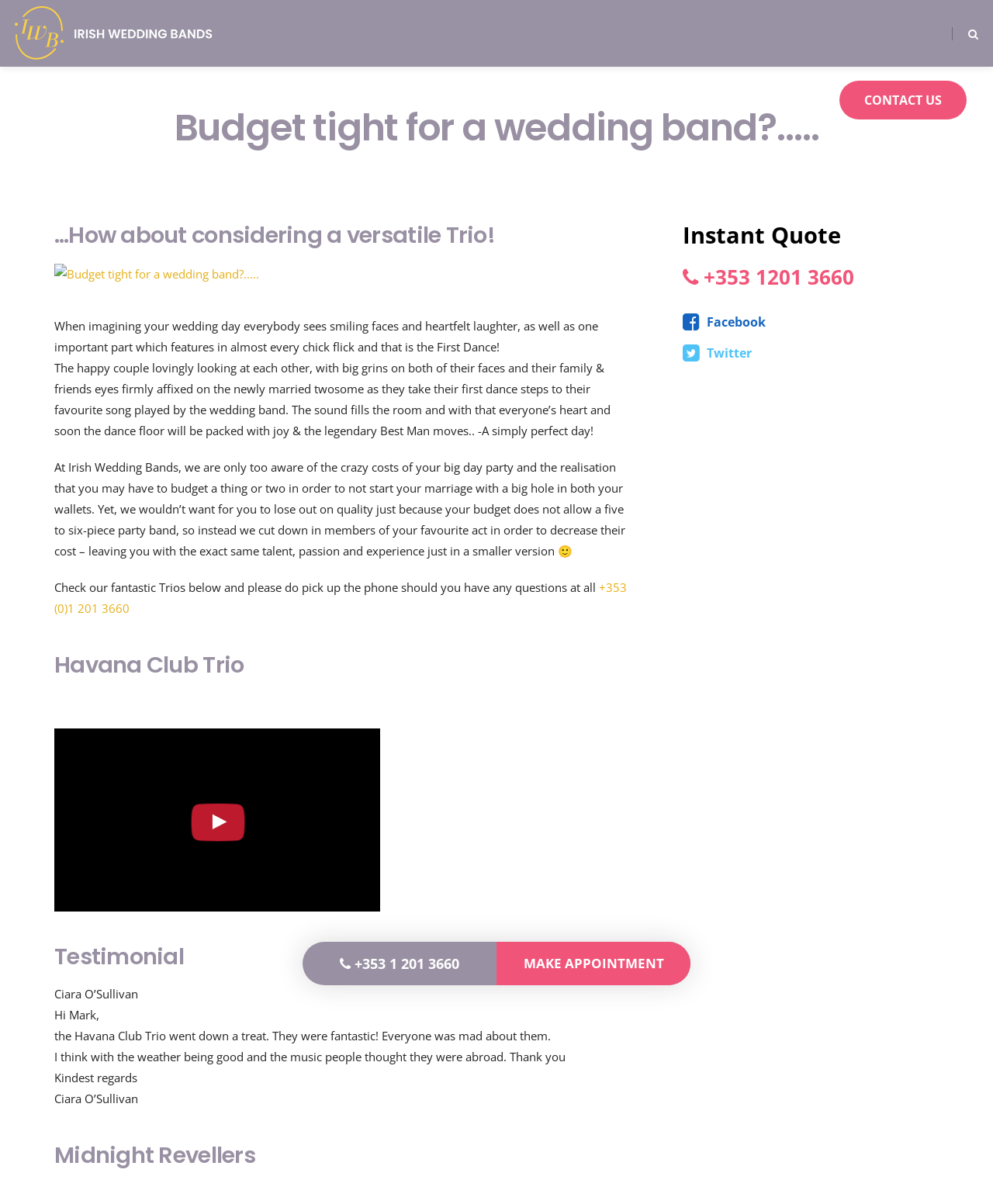Extract the primary header of the webpage and generate its text.

Budget tight for a wedding band?…..